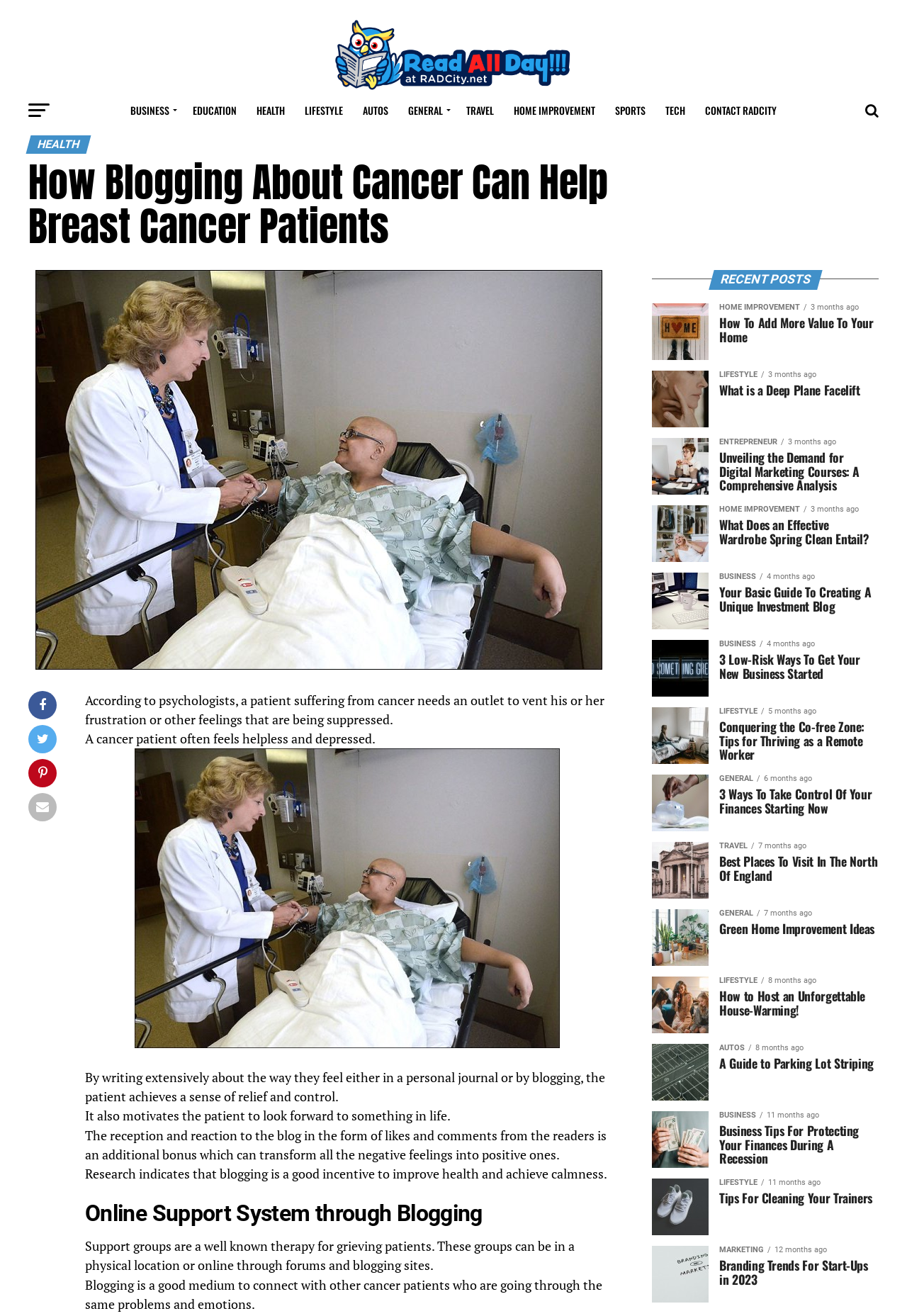Using the webpage screenshot, locate the HTML element that fits the following description and provide its bounding box: "Contact RADCity".

[0.768, 0.071, 0.866, 0.098]